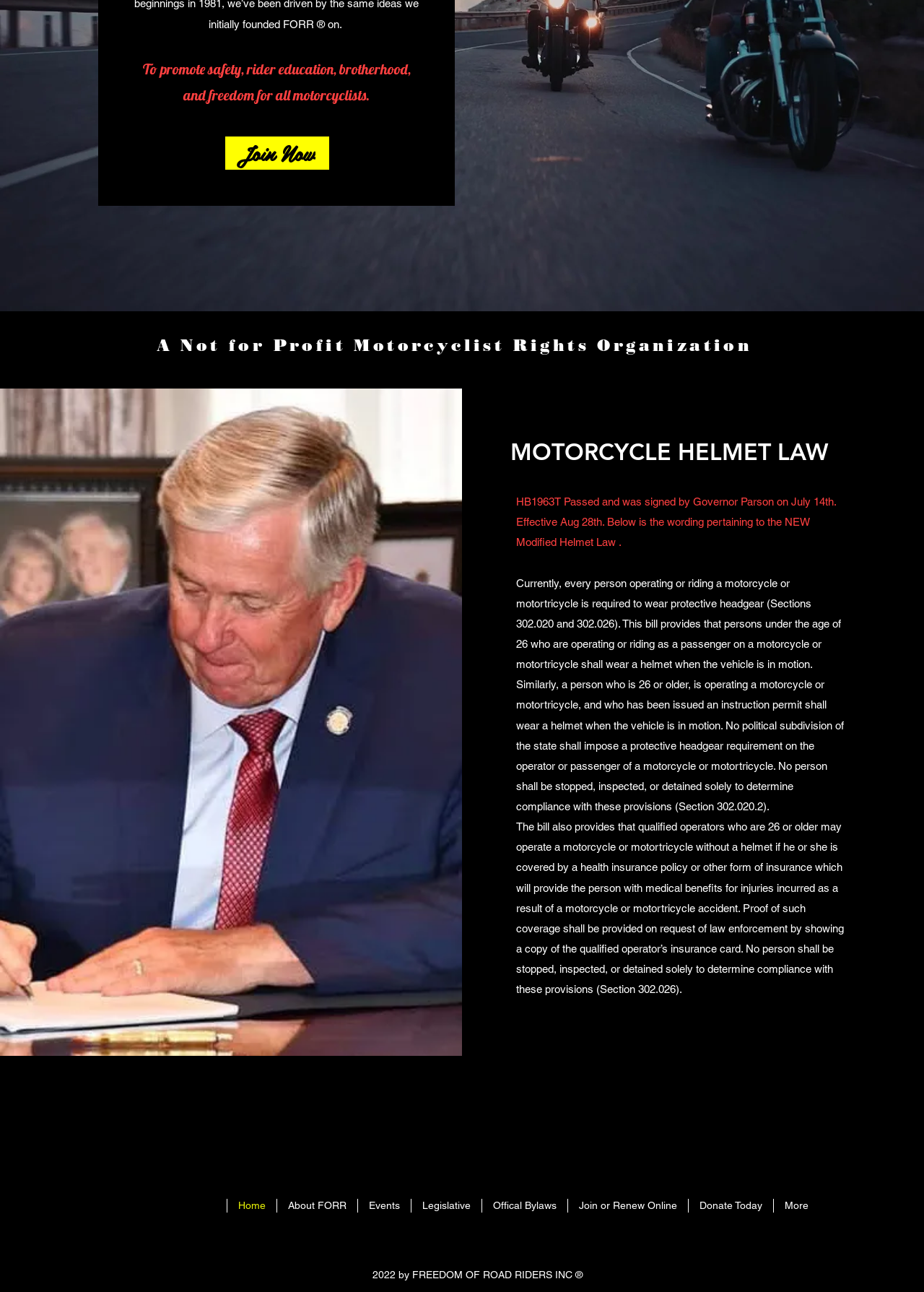Return the bounding box coordinates of the UI element that corresponds to this description: "Join or Renew Online". The coordinates must be given as four float numbers in the range of 0 and 1, [left, top, right, bottom].

[0.614, 0.928, 0.745, 0.939]